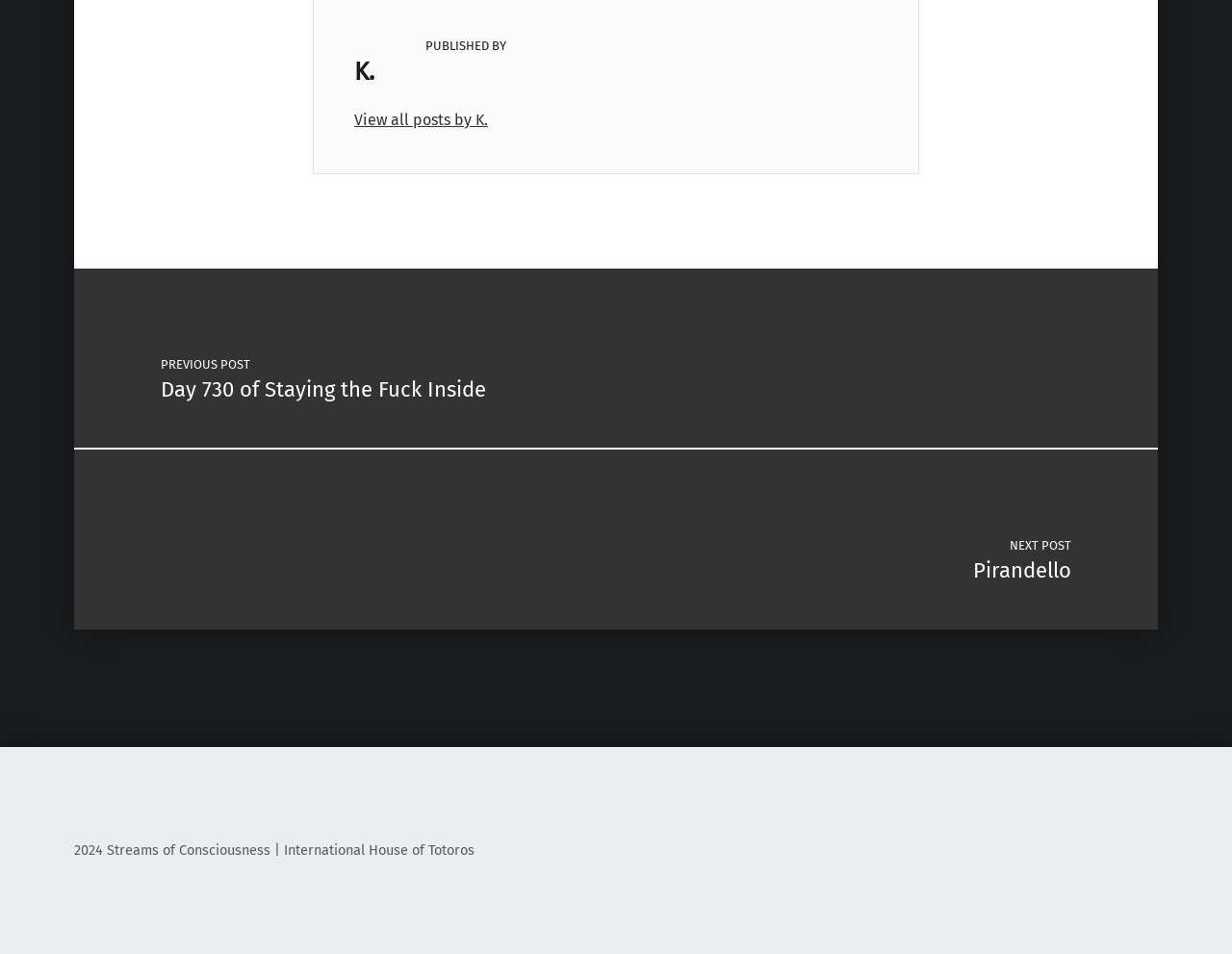Reply to the question with a single word or phrase:
What is the previous post about?

Day 730 of Staying the Fuck Inside